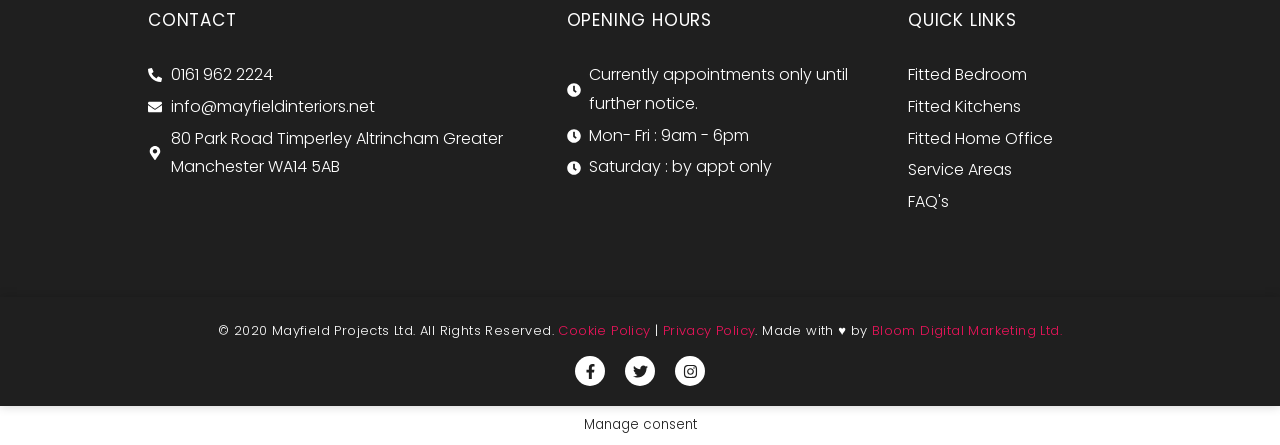Using the description: "Journals", determine the UI element's bounding box coordinates. Ensure the coordinates are in the format of four float numbers between 0 and 1, i.e., [left, top, right, bottom].

None